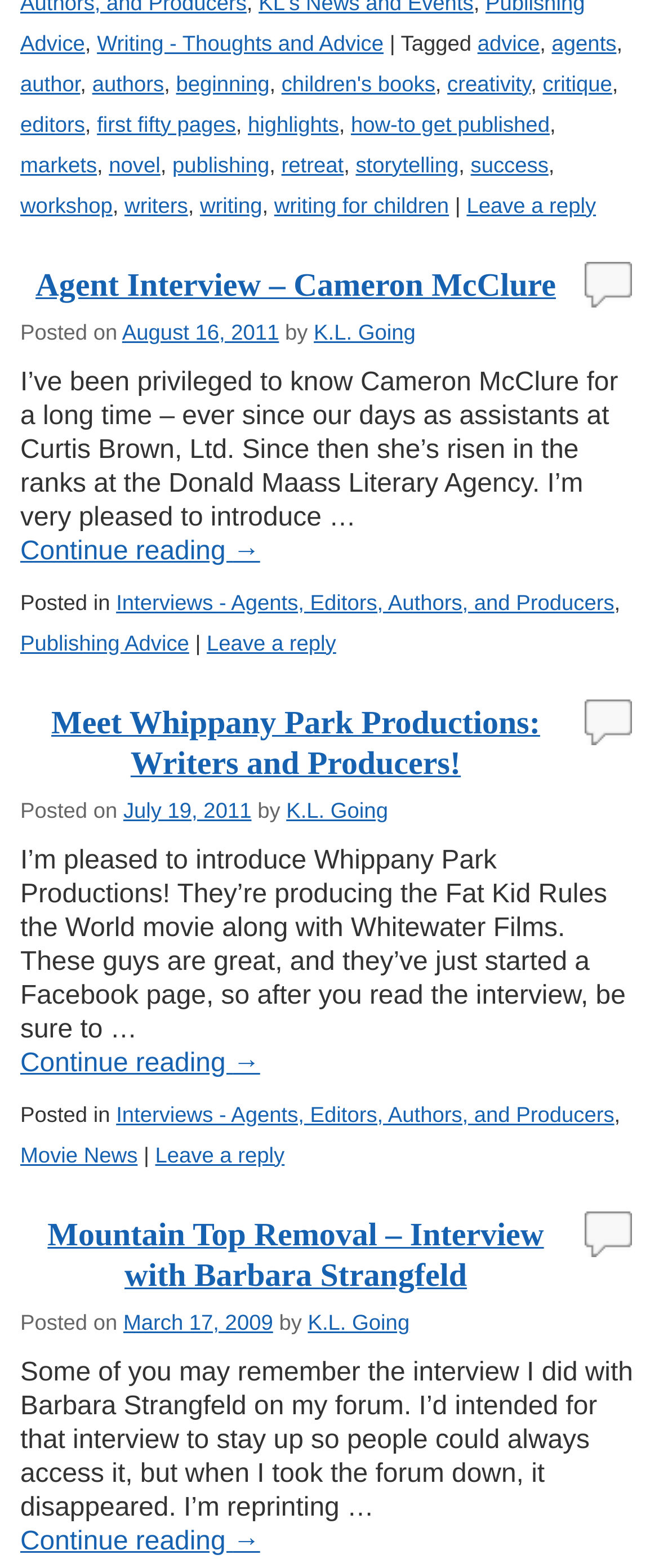Please provide a brief answer to the following inquiry using a single word or phrase:
What is the title of the first article?

Agent Interview – Cameron McClure